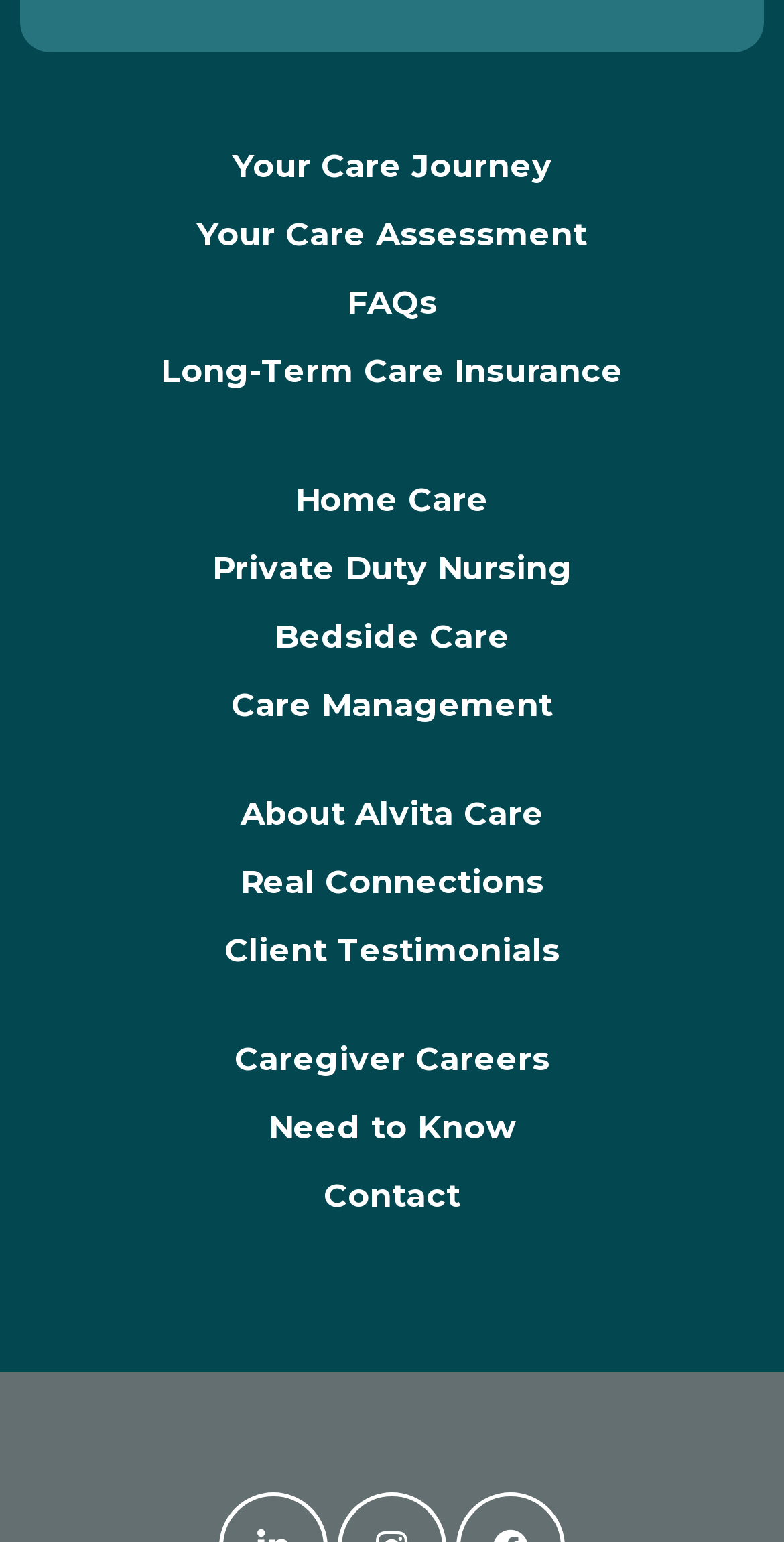Provide a single word or phrase answer to the question: 
How many sections are there on the webpage?

2